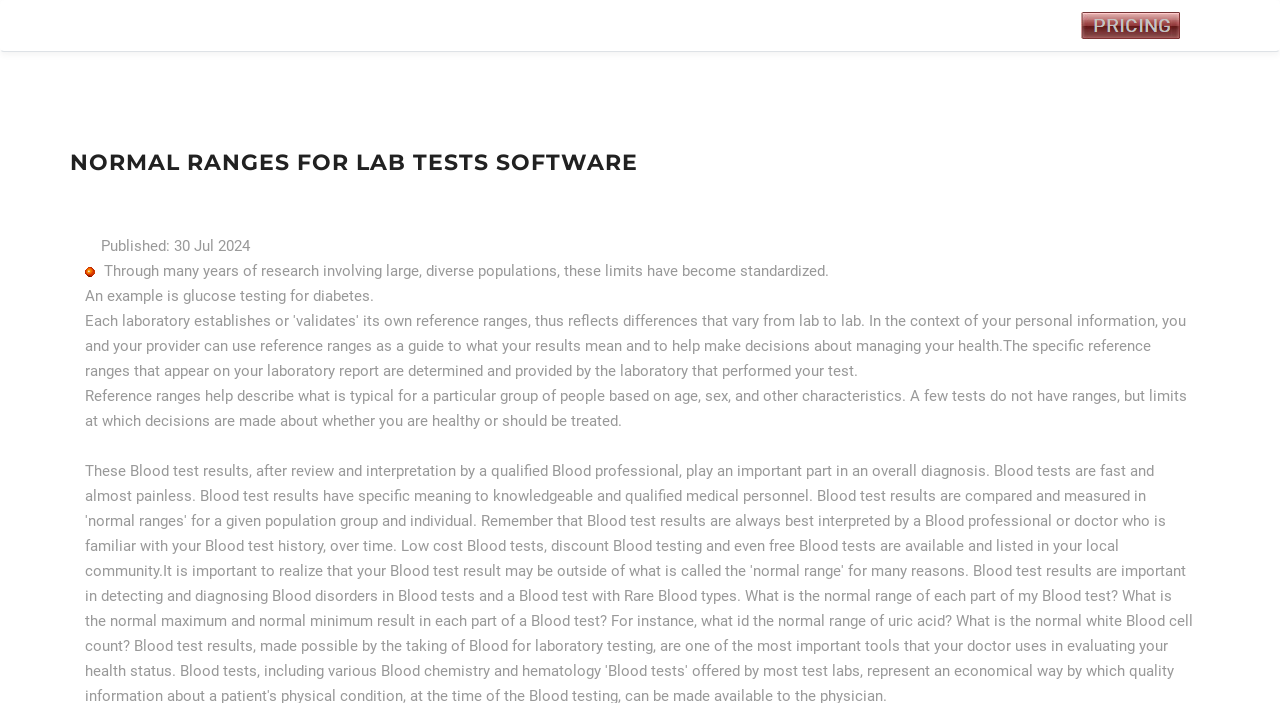What is the name of the software mentioned?
Look at the image and provide a detailed response to the question.

I found the answer by looking at the heading element on the webpage, which mentions the name of the software as 'NORMAL RANGES FOR LAB TESTS SOFTWARE'.